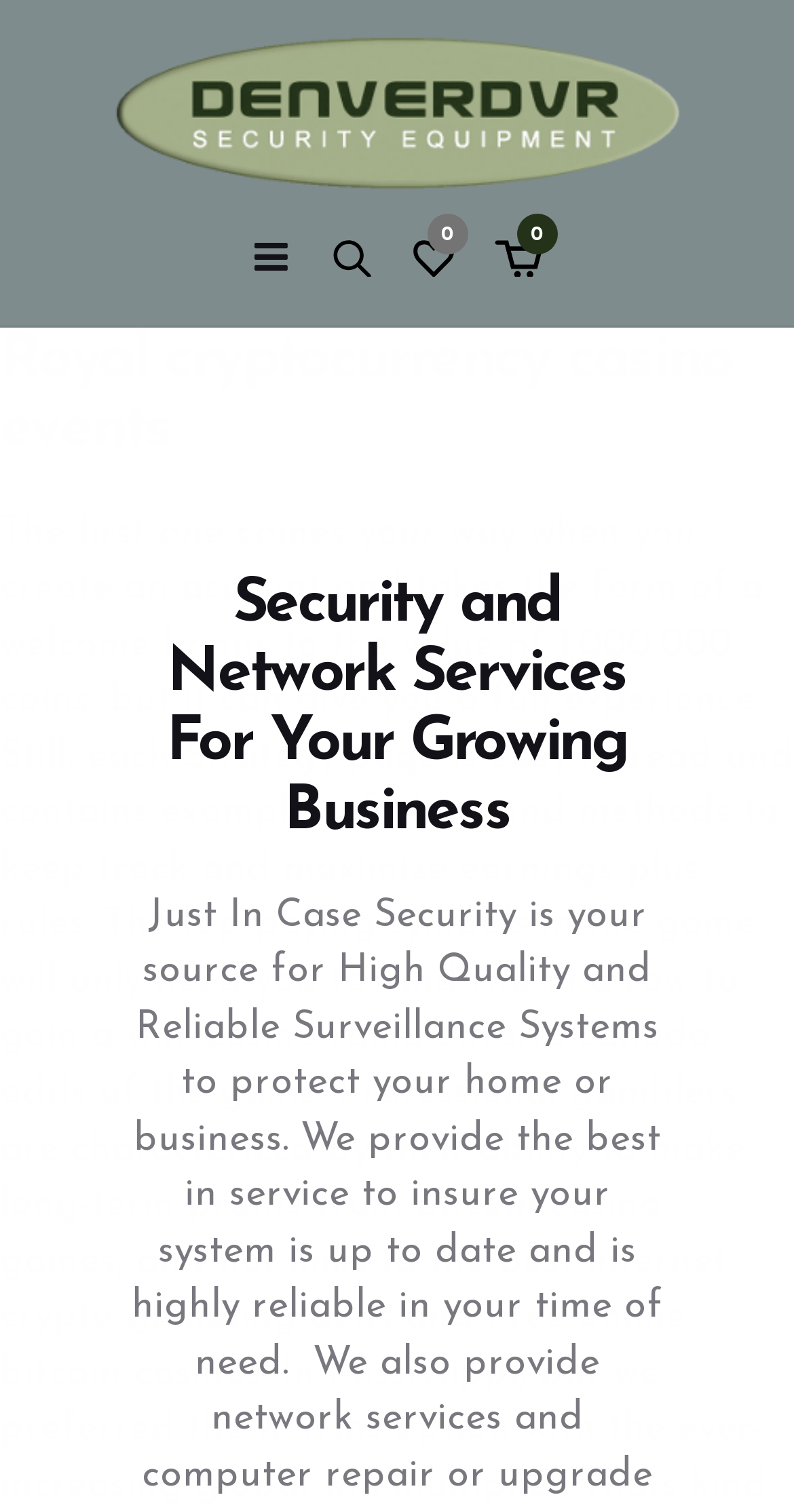Given the description: "0", determine the bounding box coordinates of the UI element. The coordinates should be formatted as four float numbers between 0 and 1, [left, top, right, bottom].

[0.521, 0.151, 0.572, 0.189]